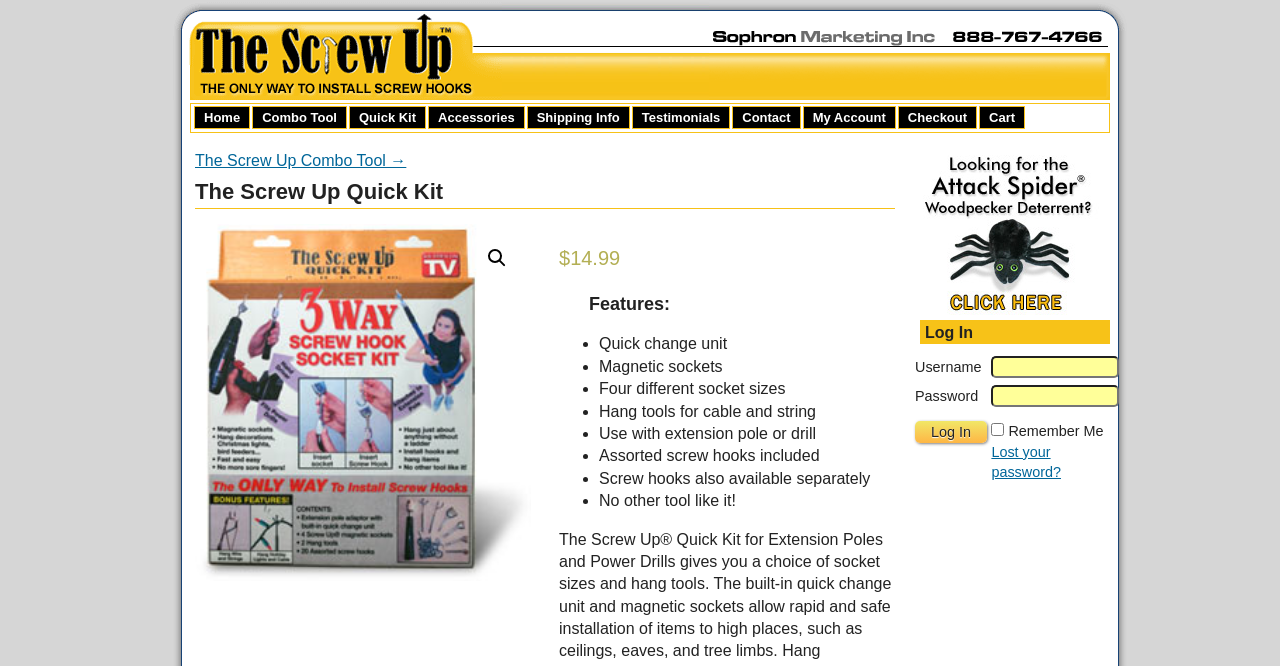Determine the bounding box coordinates for the element that should be clicked to follow this instruction: "Search for something". The coordinates should be given as four float numbers between 0 and 1, in the format [left, top, right, bottom].

[0.374, 0.361, 0.402, 0.415]